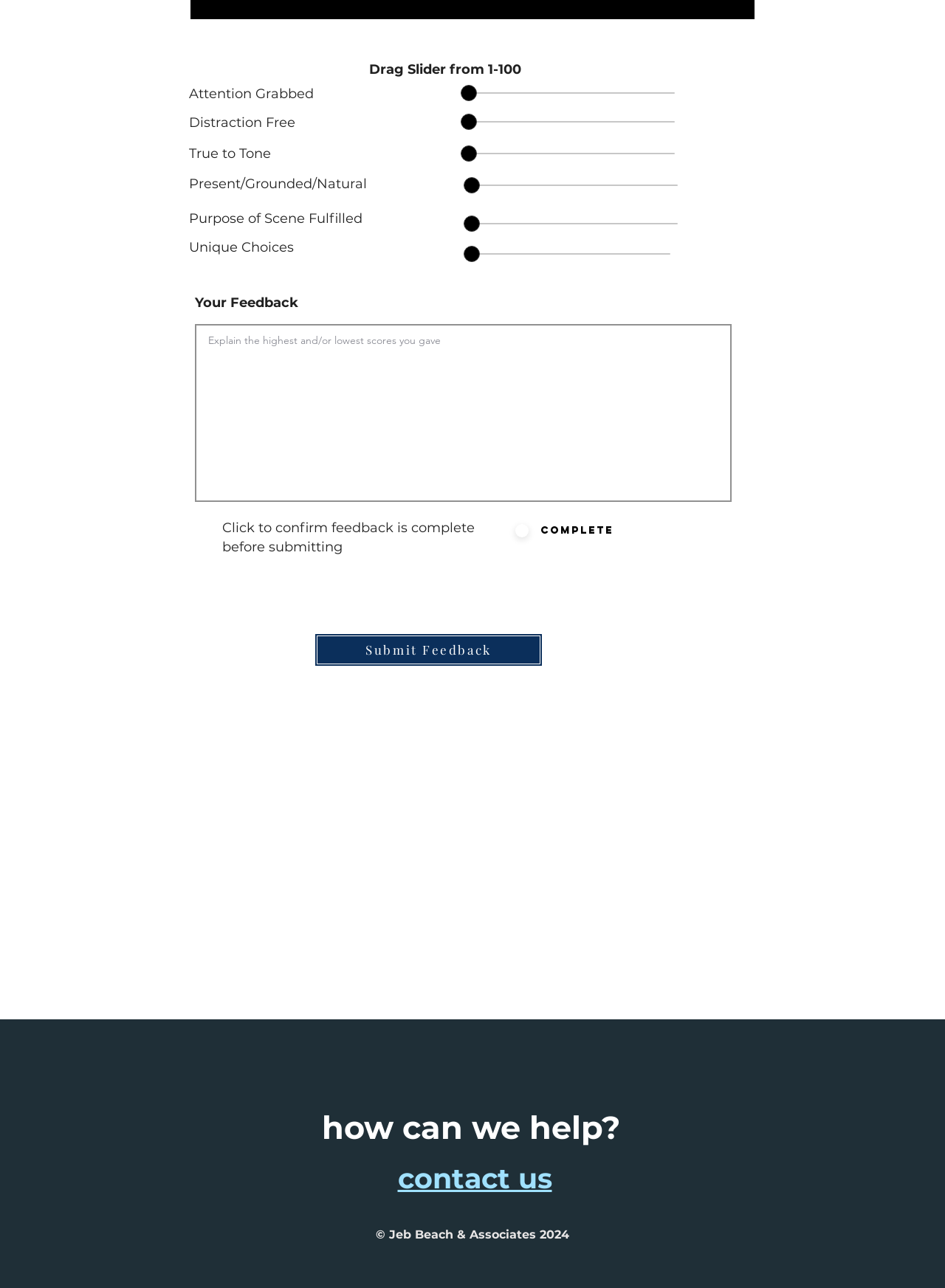Highlight the bounding box of the UI element that corresponds to this description: "aria-label="Discord"".

[0.218, 0.801, 0.277, 0.844]